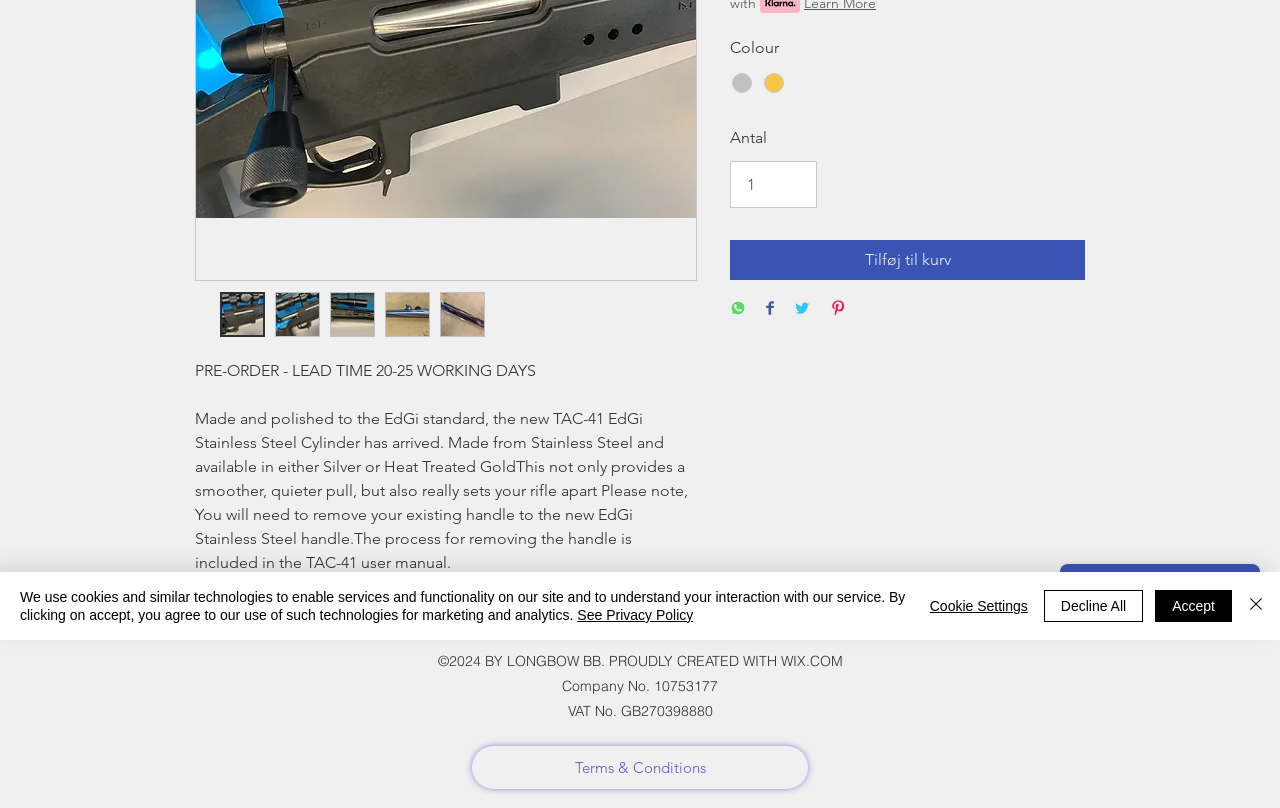Determine the bounding box coordinates for the HTML element described here: "Legal & Regulatory".

None